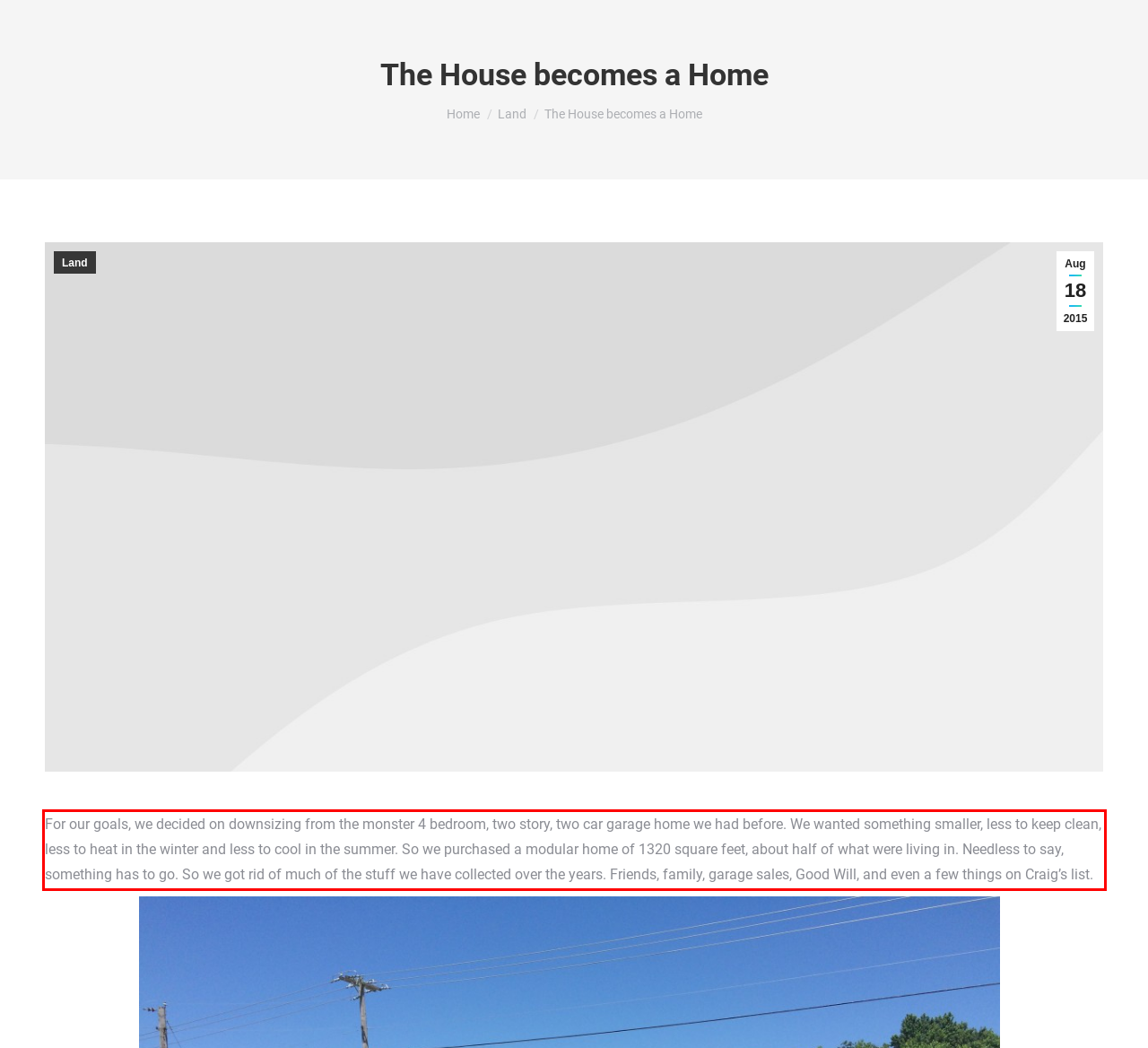You are given a screenshot with a red rectangle. Identify and extract the text within this red bounding box using OCR.

For our goals, we decided on downsizing from the monster 4 bedroom, two story, two car garage home we had before. We wanted something smaller, less to keep clean, less to heat in the winter and less to cool in the summer. So we purchased a modular home of 1320 square feet, about half of what were living in. Needless to say, something has to go. So we got rid of much of the stuff we have collected over the years. Friends, family, garage sales, Good Will, and even a few things on Craig’s list.